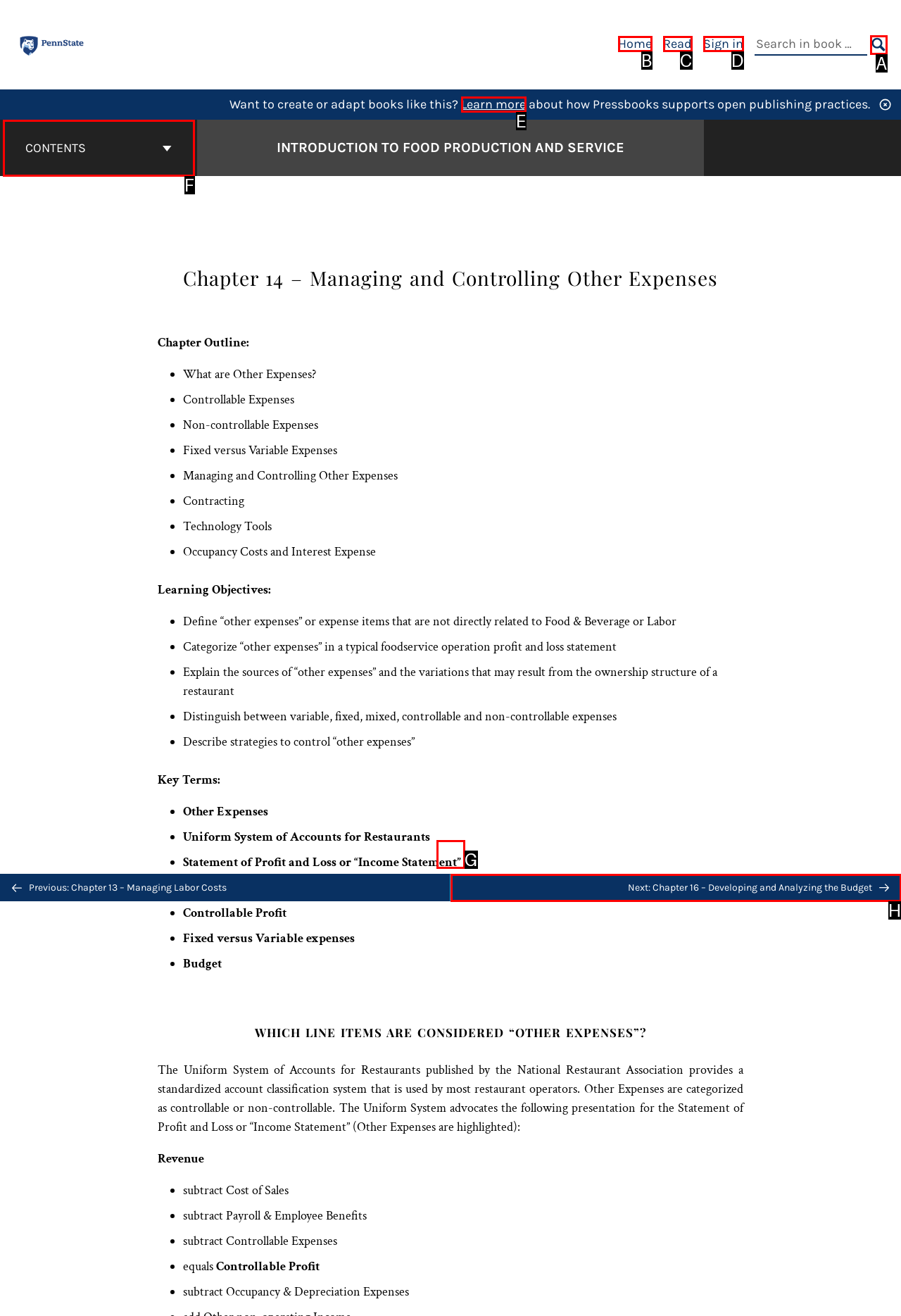Choose the letter that best represents the description: Sign in. Provide the letter as your response.

D